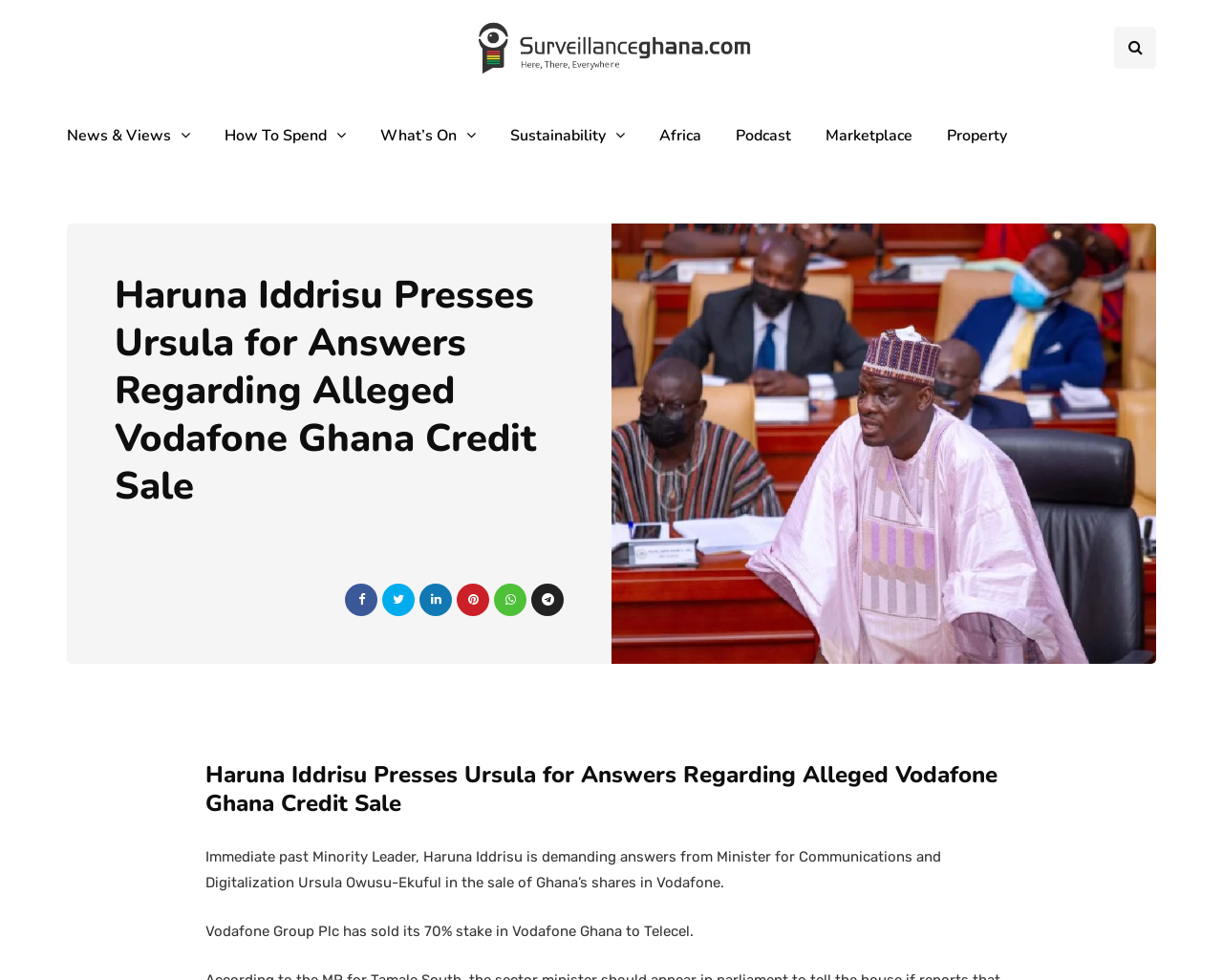Who is the Minister for Communications and Digitalization?
Please provide an in-depth and detailed response to the question.

The article text mentions 'Minister for Communications and Digitalization Ursula Owusu-Ekuful' as the person being demanded answers from by Haruna Iddrisu.